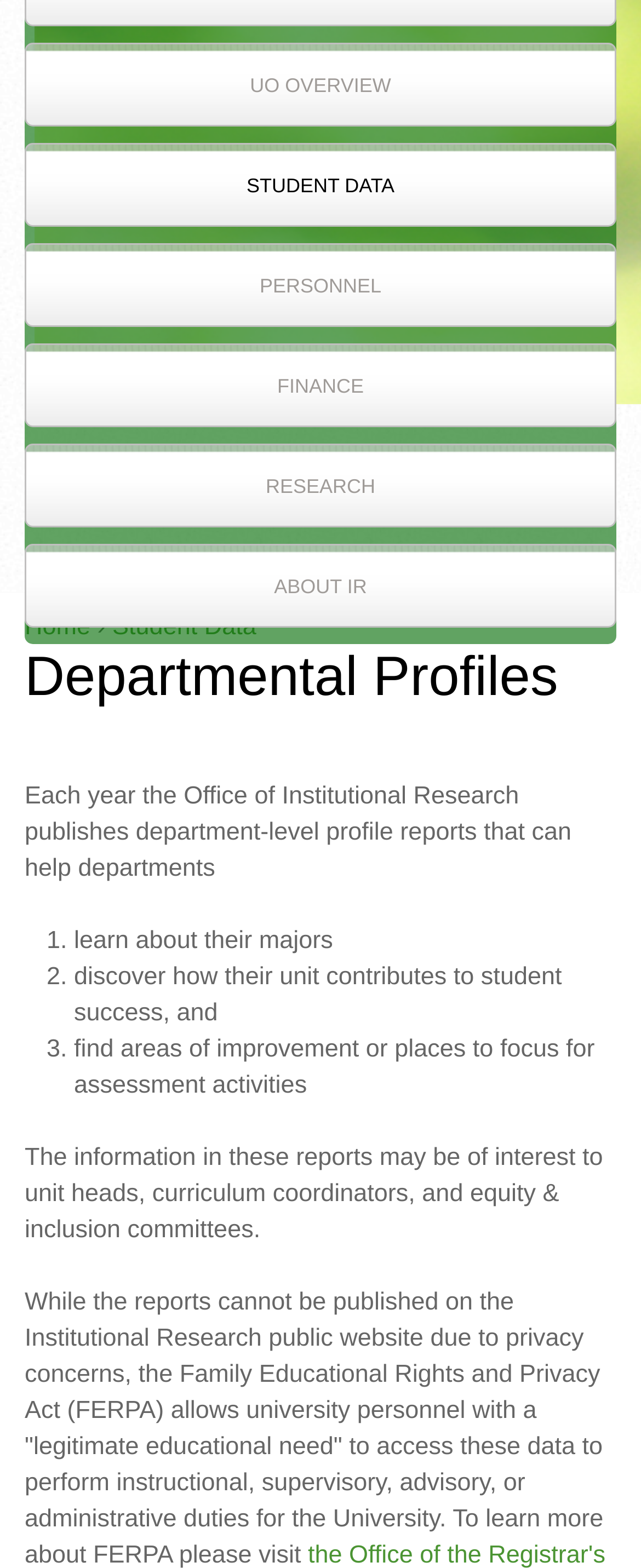Locate the bounding box of the UI element defined by this description: "Personnel". The coordinates should be given as four float numbers between 0 and 1, formatted as [left, top, right, bottom].

[0.054, 0.157, 0.946, 0.21]